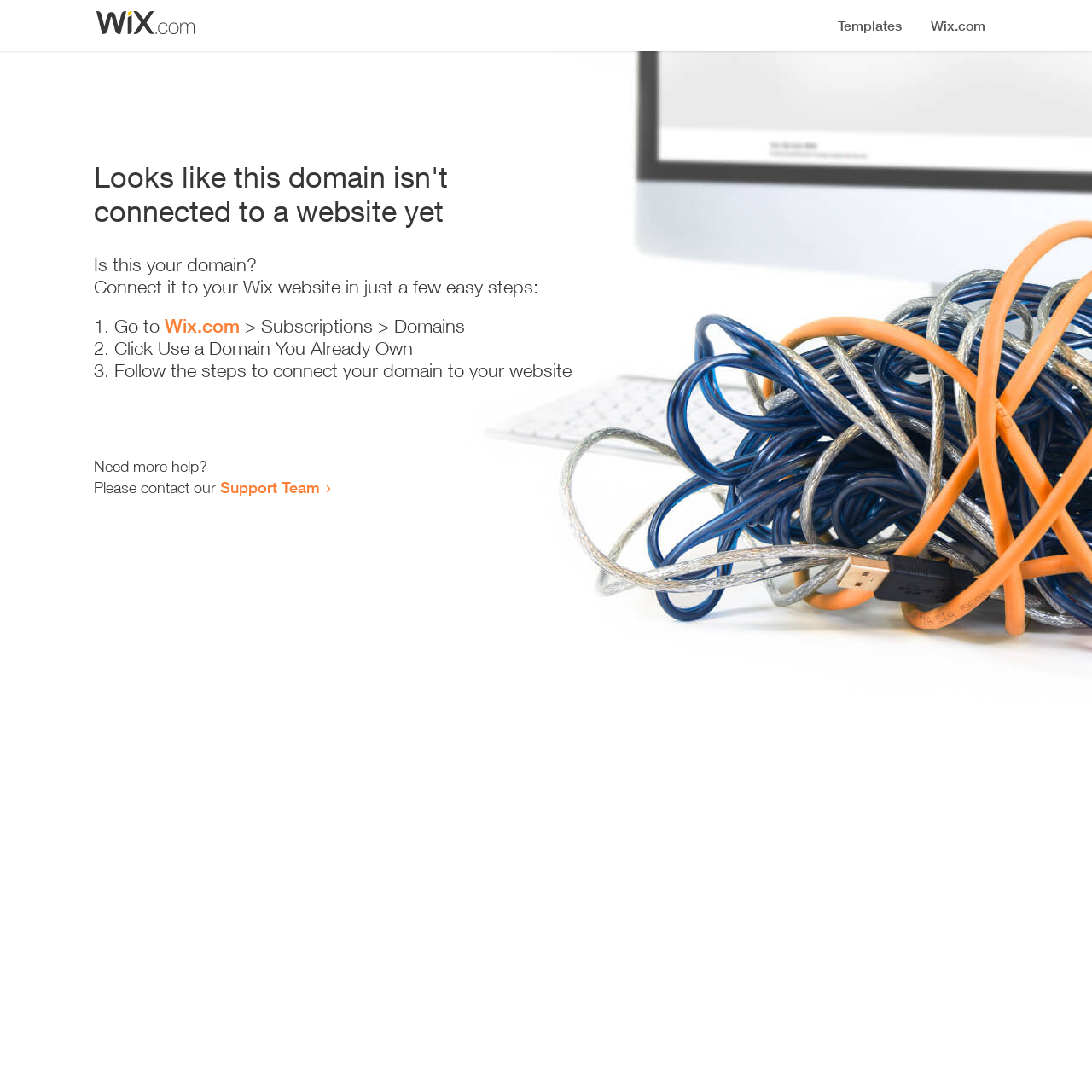Find the headline of the webpage and generate its text content.

Looks like this domain isn't
connected to a website yet